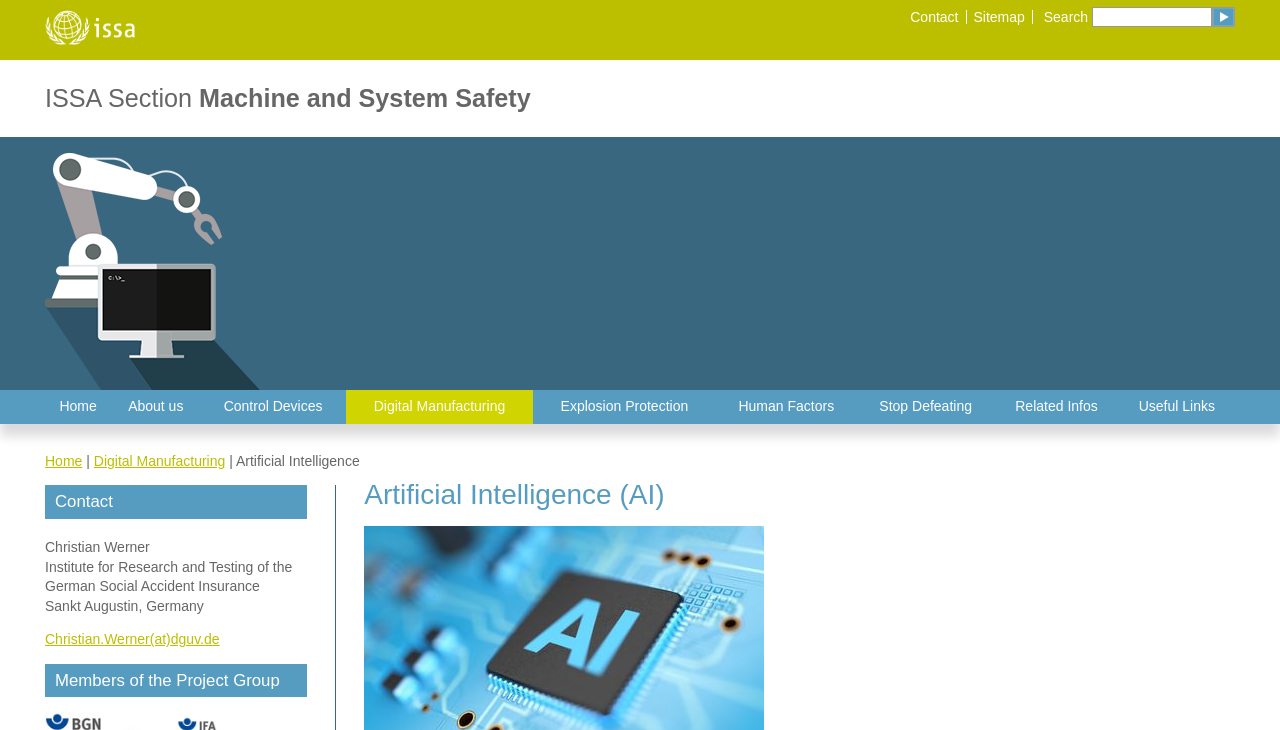Can you identify the bounding box coordinates of the clickable region needed to carry out this instruction: 'Contact us'? The coordinates should be four float numbers within the range of 0 to 1, stated as [left, top, right, bottom].

[0.711, 0.012, 0.749, 0.034]